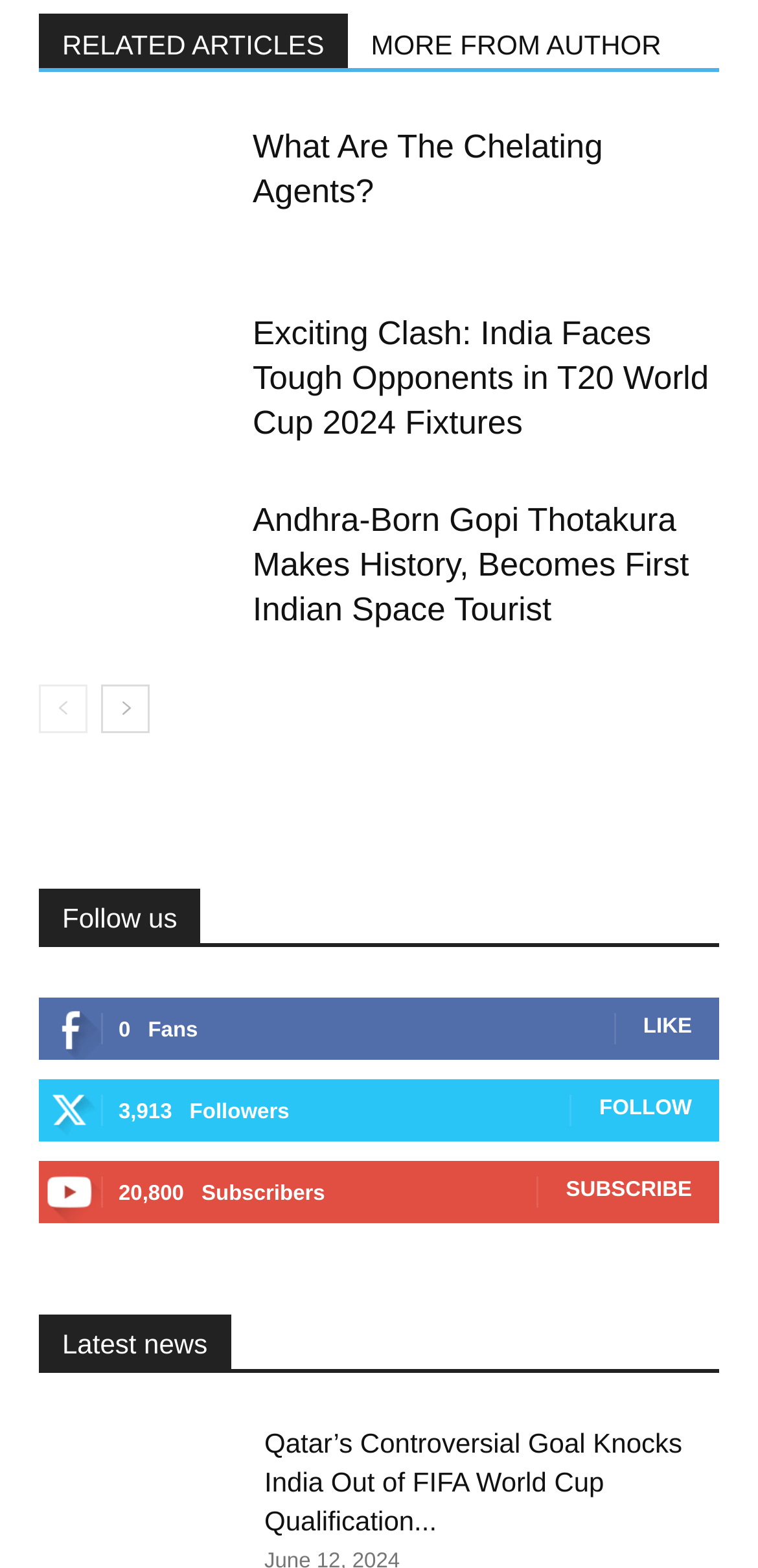Analyze the image and provide a detailed answer to the question: How many followers does the webpage have?

The number of followers can be found by looking at the StaticText element with the text '3,913' which is located below the 'Fans' text and above the 'Followers' text.